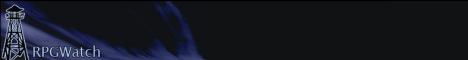Give a short answer using one word or phrase for the question:
What font style is used to display the title 'RPGWatch'?

Bold